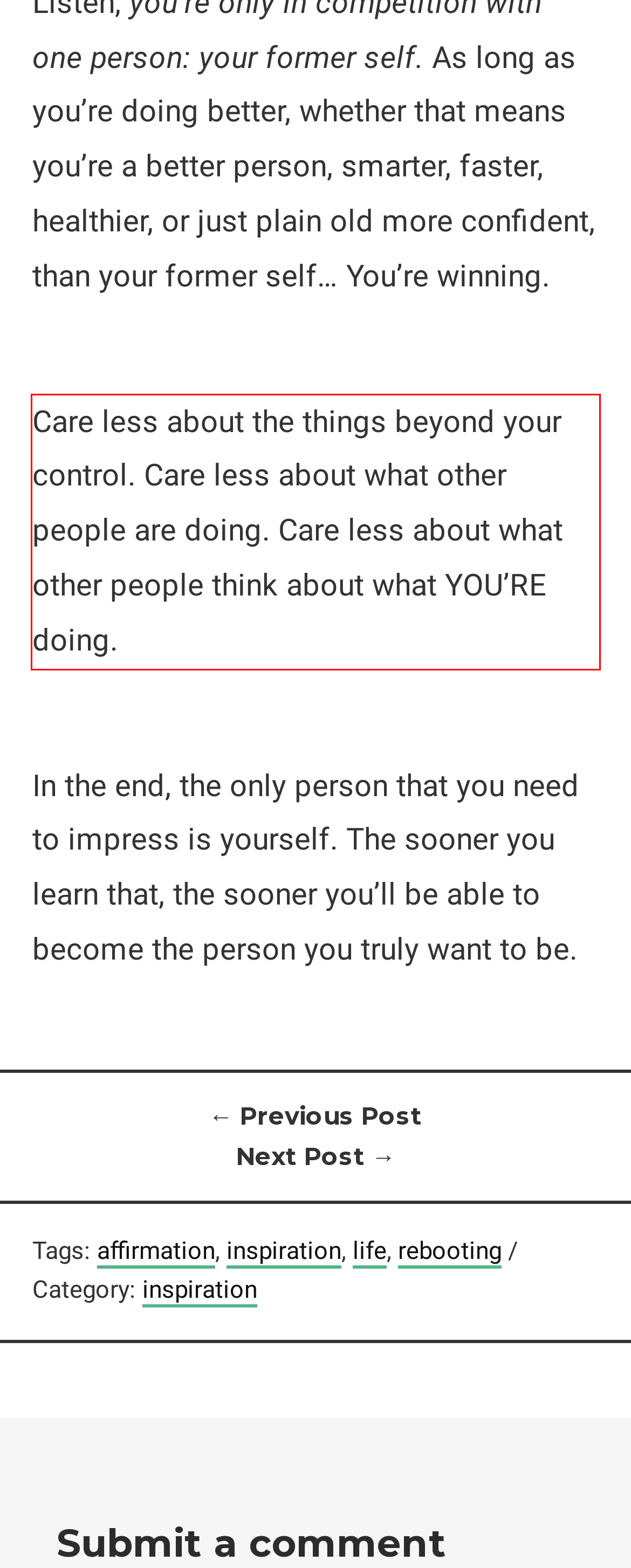Observe the screenshot of the webpage, locate the red bounding box, and extract the text content within it.

Care less about the things beyond your control. Care less about what other people are doing. Care less about what other people think about what YOU’RE doing.